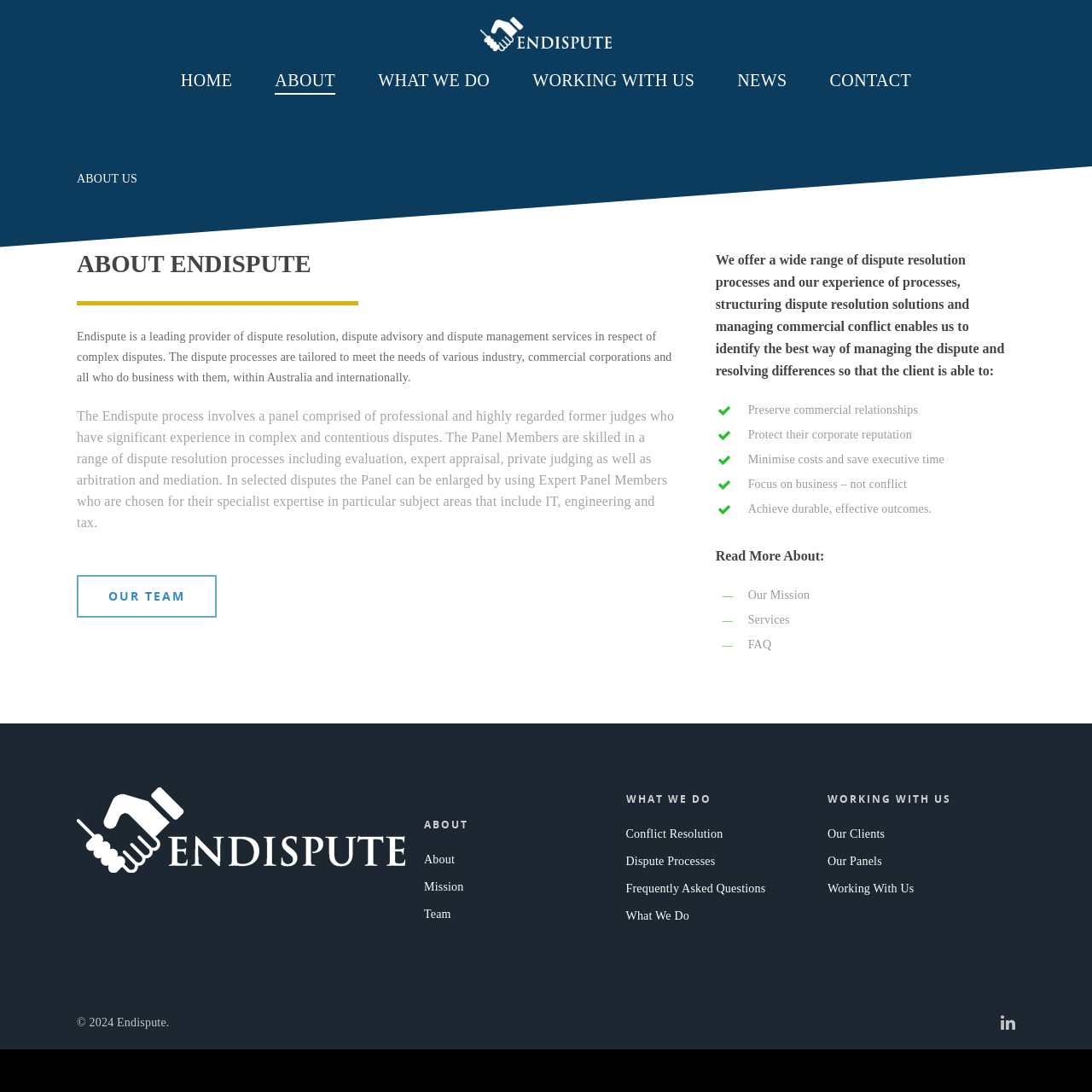What is the purpose of the Endispute process?
Provide a detailed and well-explained answer to the question.

The purpose of the Endispute process can be understood from the text on the webpage, which explains that the process is tailored to meet the needs of various industries and commercial corporations, and involves a panel of professional and highly regarded former judges.